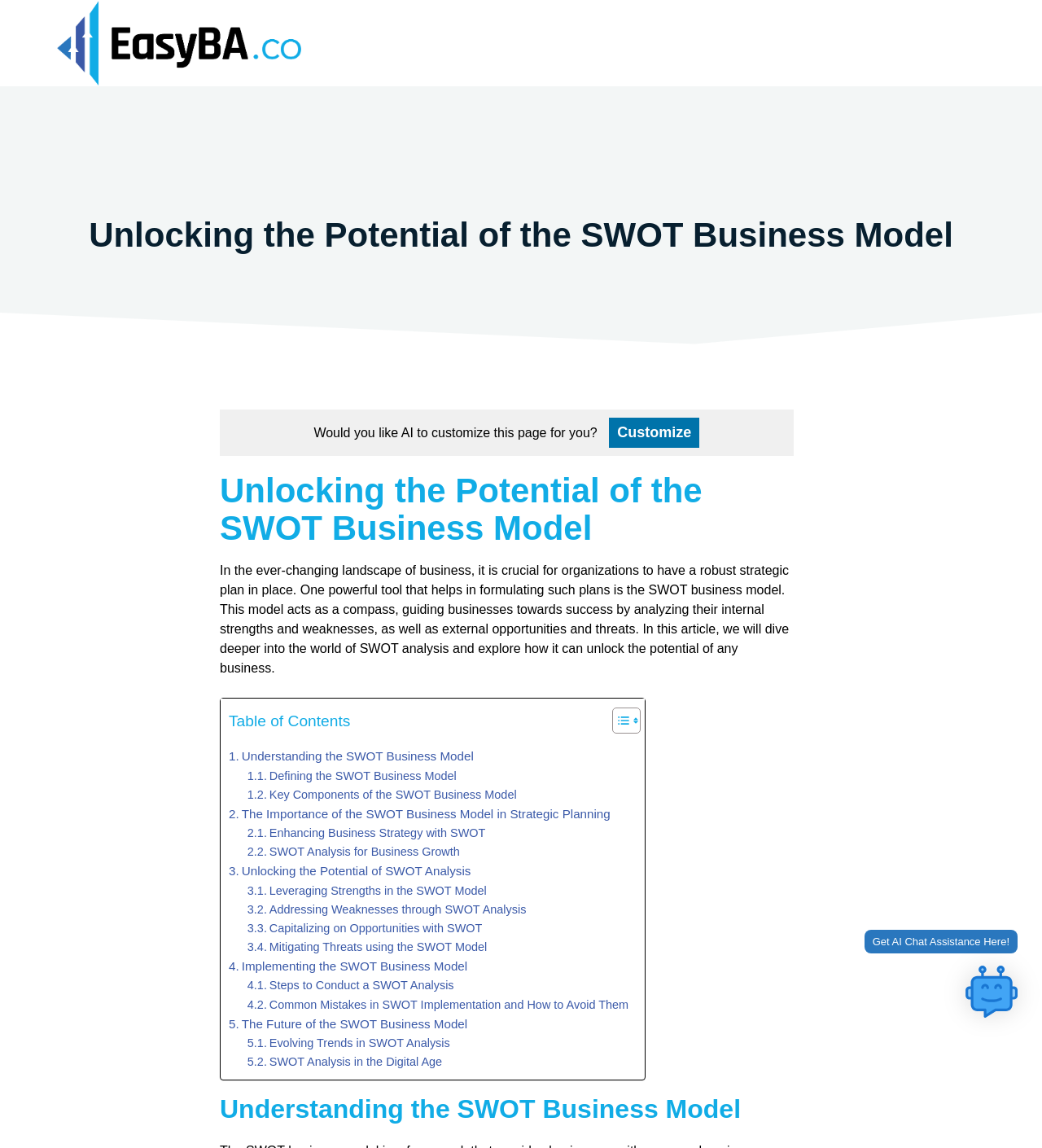Please provide a detailed answer to the question below based on the screenshot: 
What is the name of the website?

The name of the website can be found in the banner at the top of the page, which contains a link with the text 'EasyBA.co'.